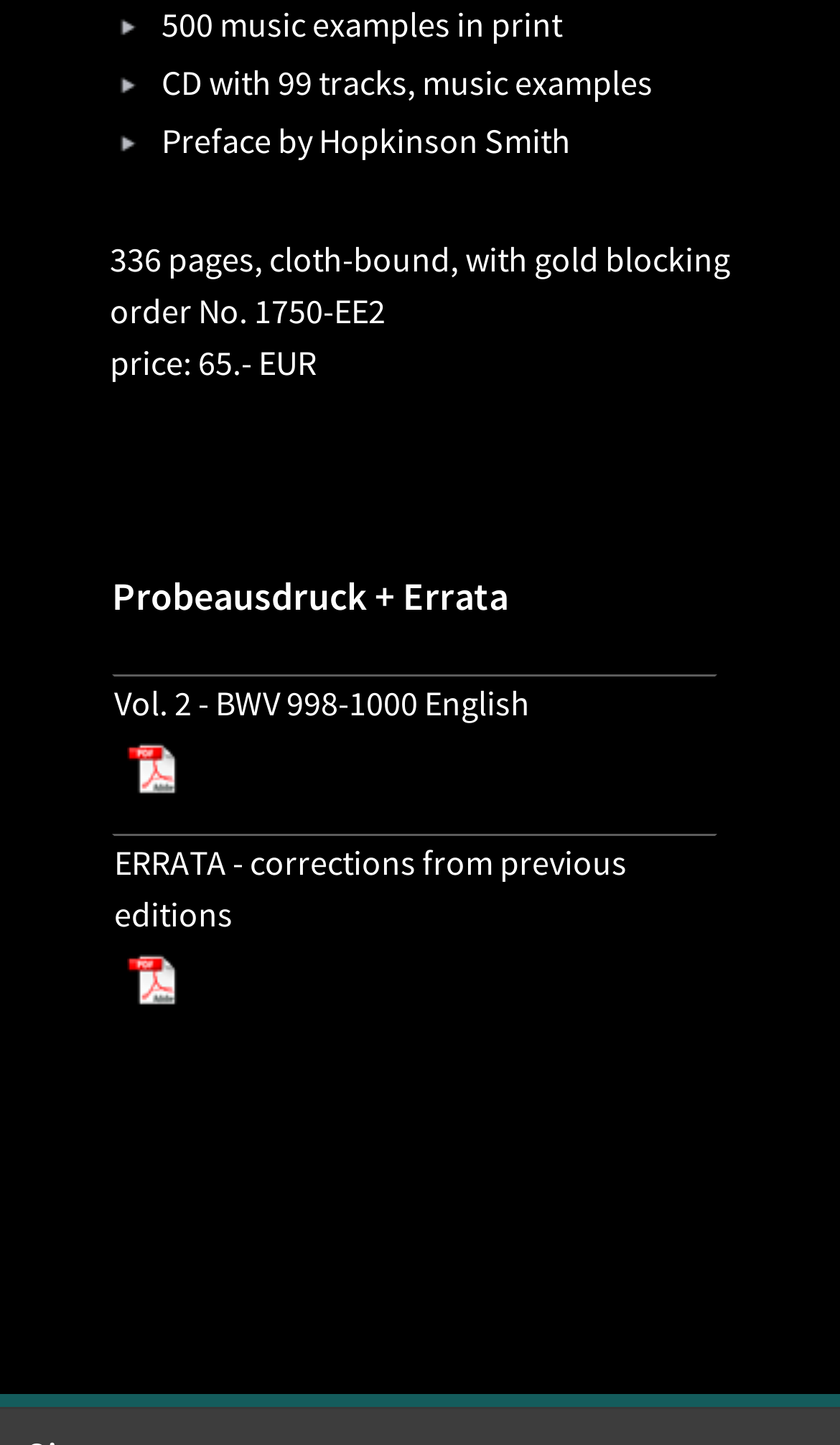Identify the bounding box coordinates for the region to click in order to carry out this instruction: "follow the link". Provide the coordinates using four float numbers between 0 and 1, formatted as [left, top, right, bottom].

[0.136, 0.503, 0.851, 0.56]